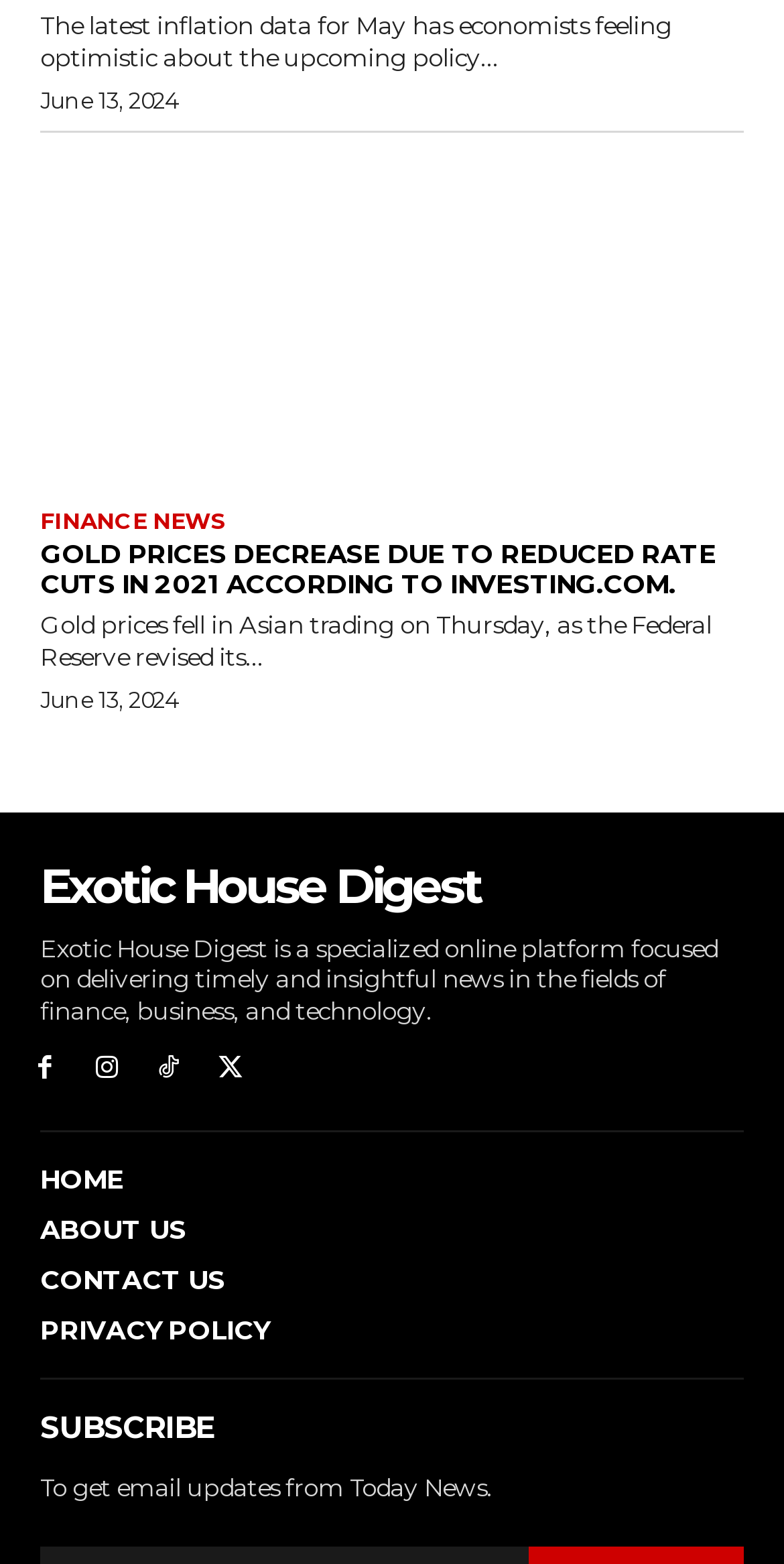Identify the bounding box coordinates for the region of the element that should be clicked to carry out the instruction: "Go to home page". The bounding box coordinates should be four float numbers between 0 and 1, i.e., [left, top, right, bottom].

[0.051, 0.744, 0.949, 0.765]